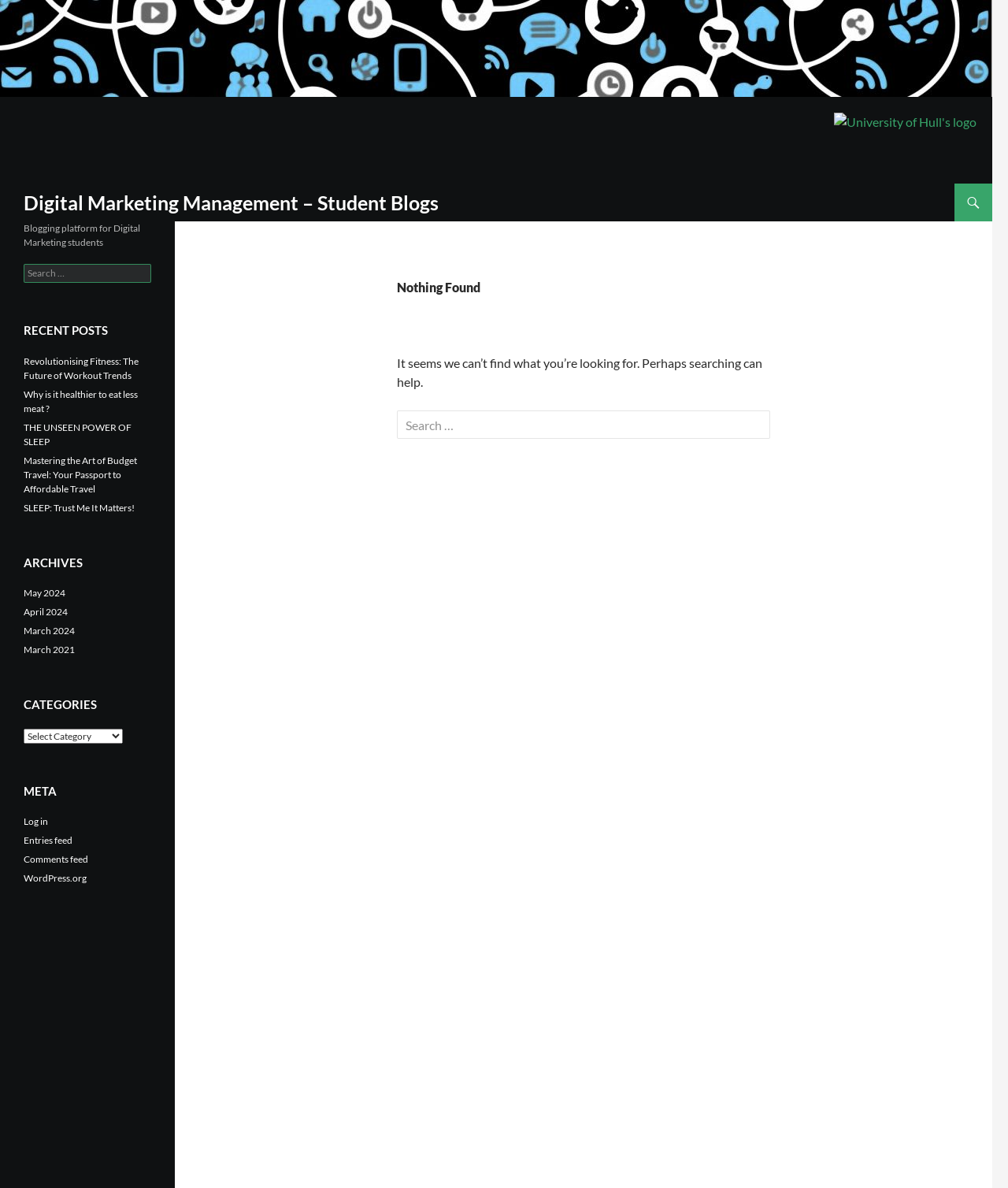Provide the bounding box coordinates of the HTML element this sentence describes: "Entries feed".

[0.023, 0.702, 0.072, 0.712]